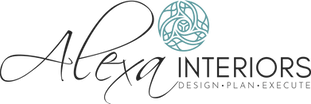Use a single word or phrase to answer the question: 
What services does Alexa Interiors offer?

Design, Plan, Execute